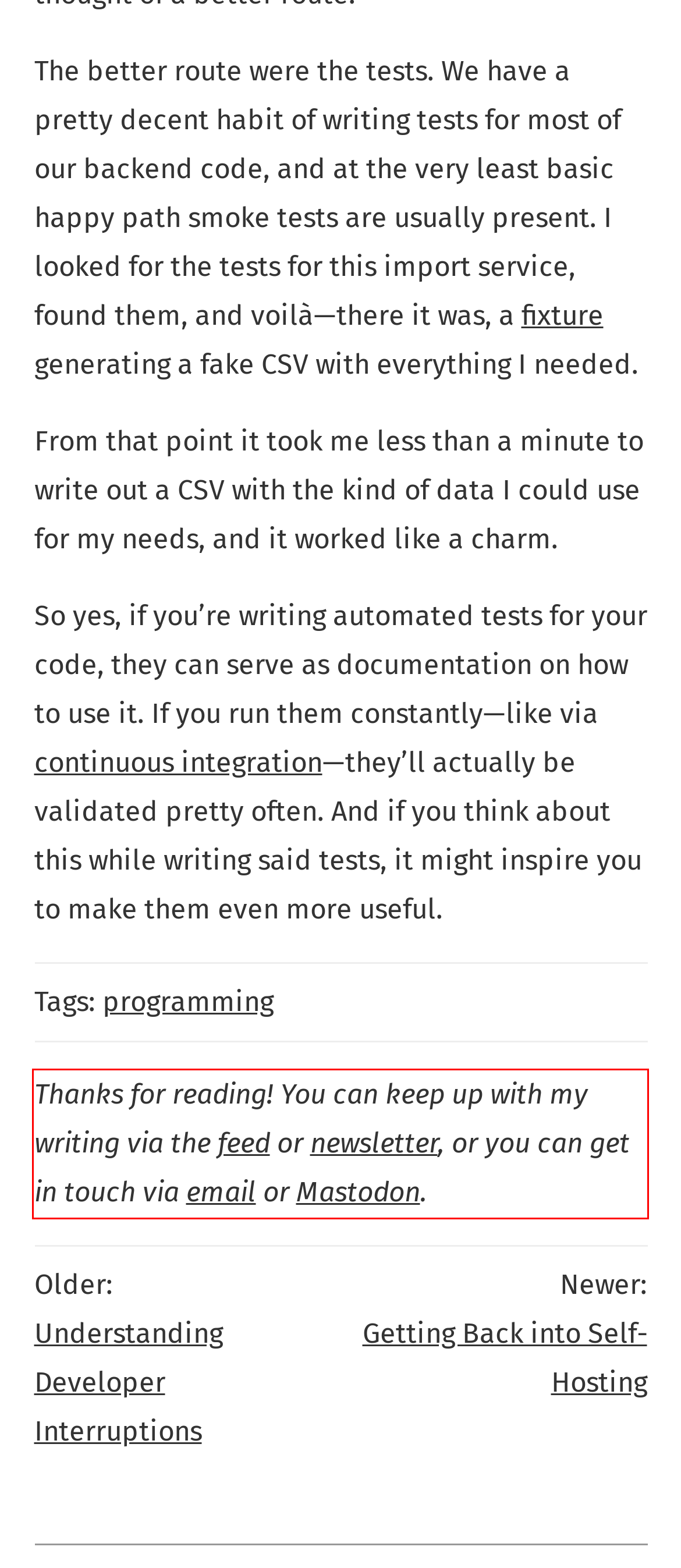Please identify and extract the text content from the UI element encased in a red bounding box on the provided webpage screenshot.

Thanks for reading! You can keep up with my writing via the feed or newsletter, or you can get in touch via email or Mastodon.